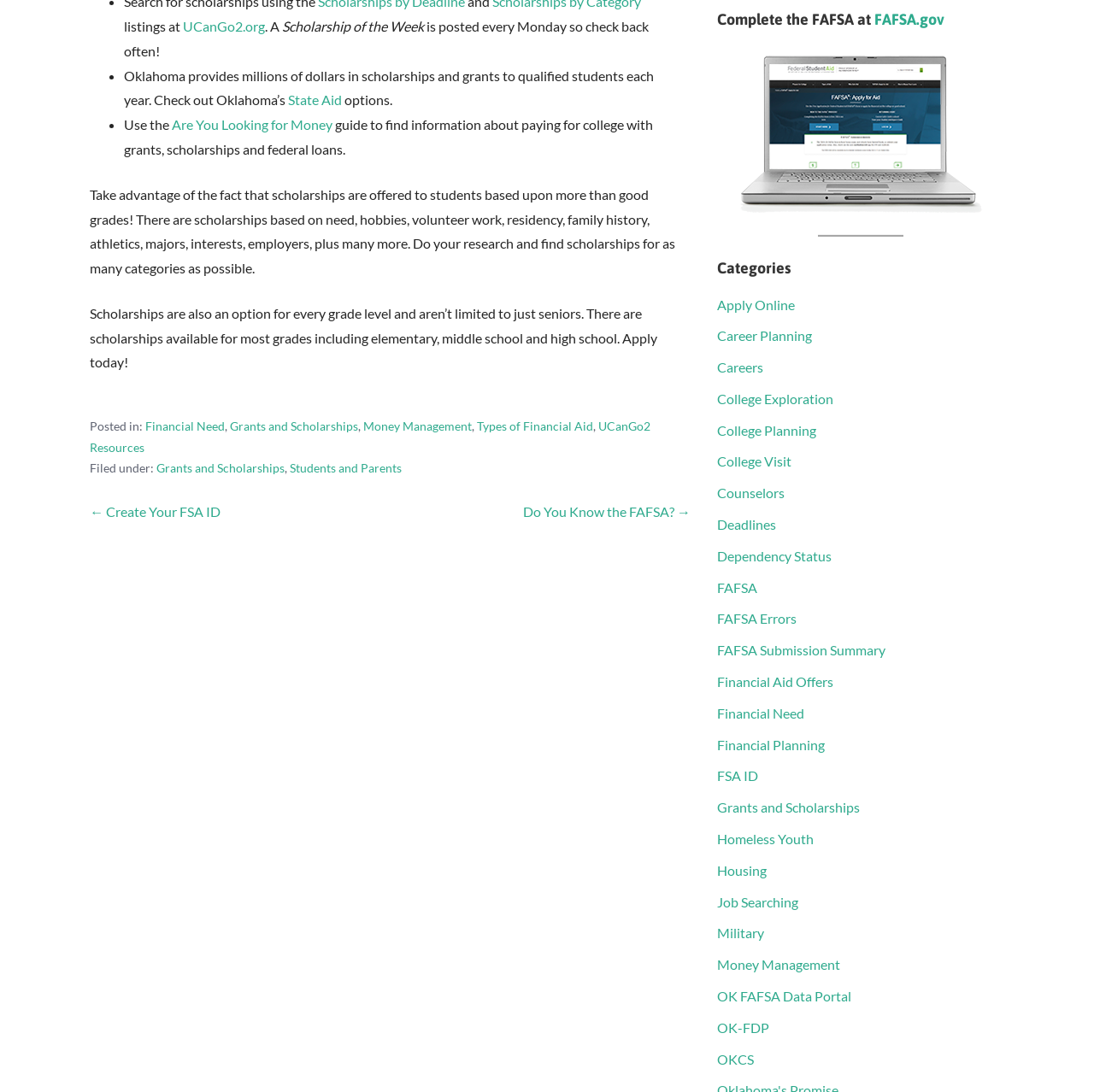What is the purpose of the 'Are You Looking for Money' guide?
Provide a short answer using one word or a brief phrase based on the image.

Find information about paying for college